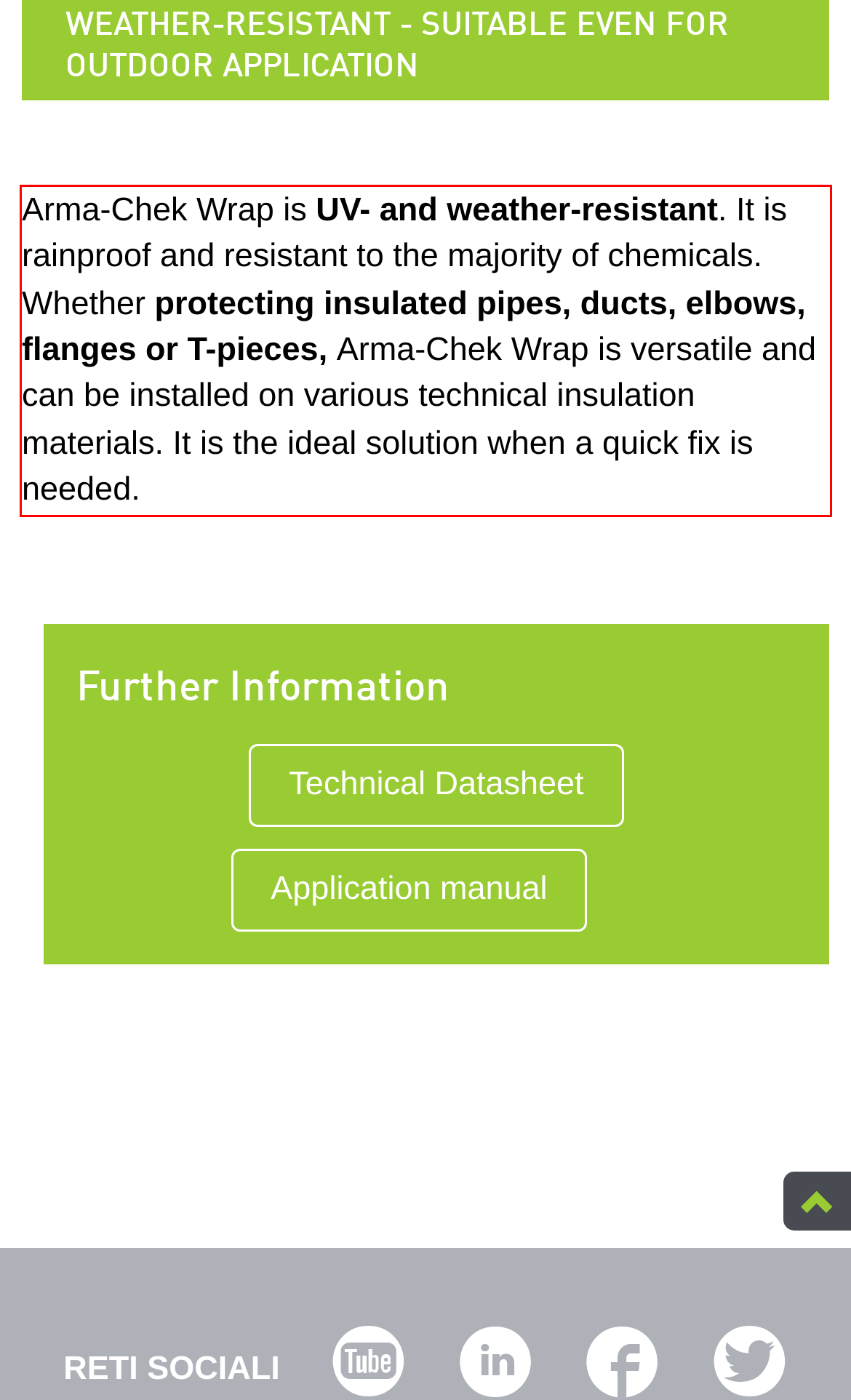Given a screenshot of a webpage containing a red rectangle bounding box, extract and provide the text content found within the red bounding box.

Arma-Chek Wrap is UV- and weather-resistant. It is rainproof and resistant to the majority of chemicals. Whether protecting insulated pipes, ducts, elbows, flanges or T-pieces, Arma-Chek Wrap is versatile and can be installed on various technical insulation materials. It is the ideal solution when a quick fix is needed.